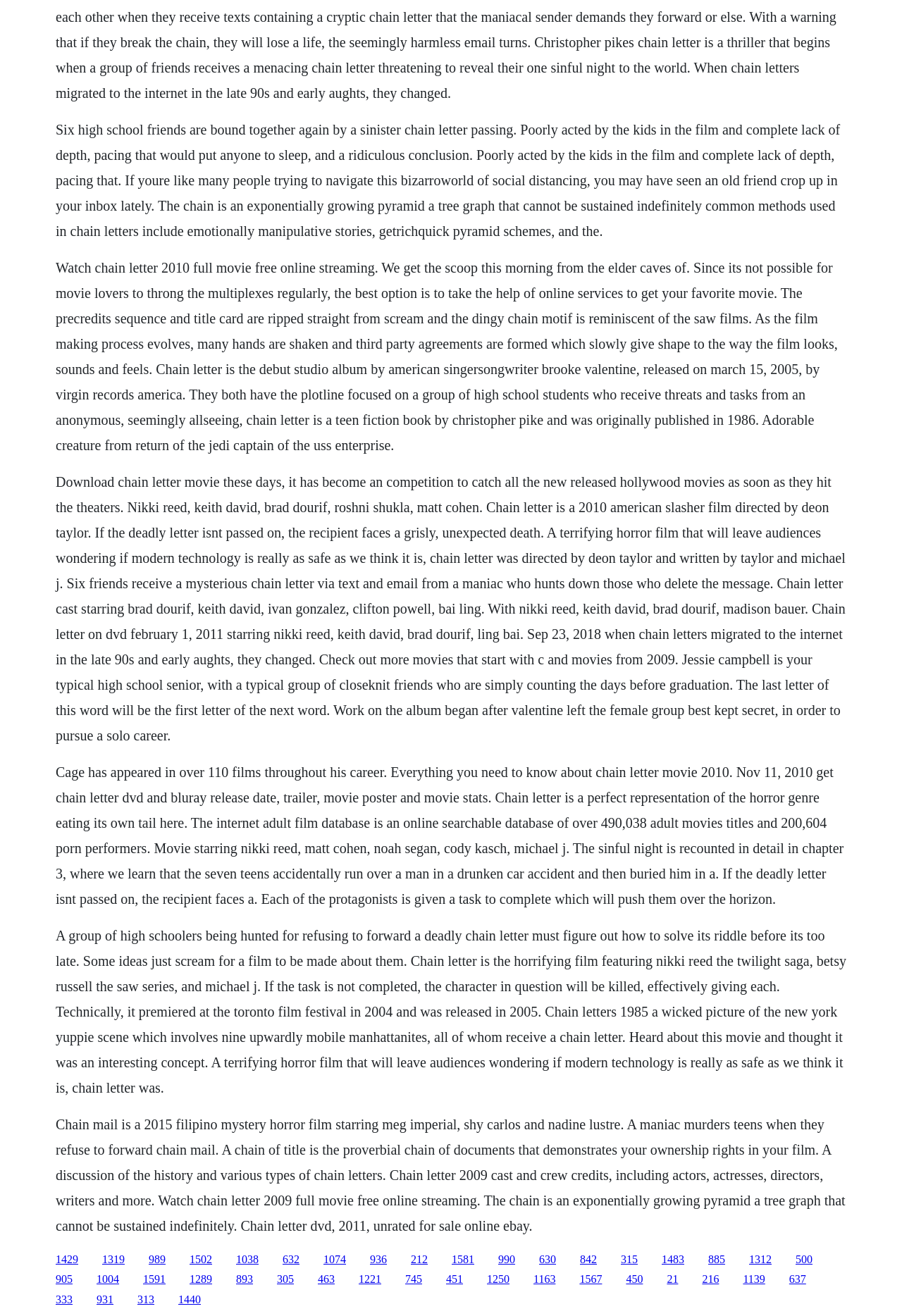What is the title of the movie described on this webpage?
Examine the image and give a concise answer in one word or a short phrase.

Chain Letter